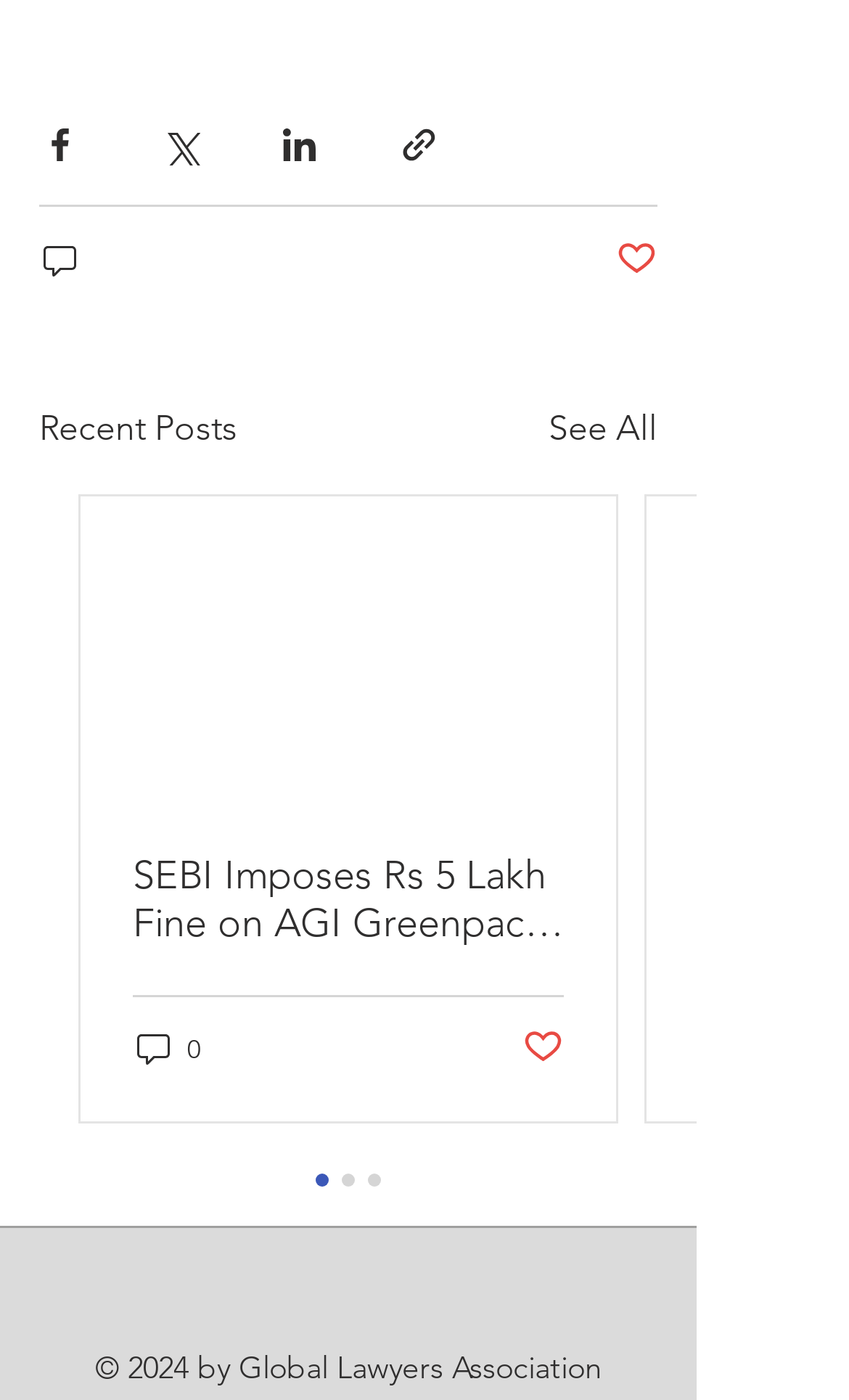What is the number of comments on the post?
Provide a detailed and well-explained answer to the question.

The text '0 comments' appears multiple times on the webpage, indicating that there are no comments on the post.